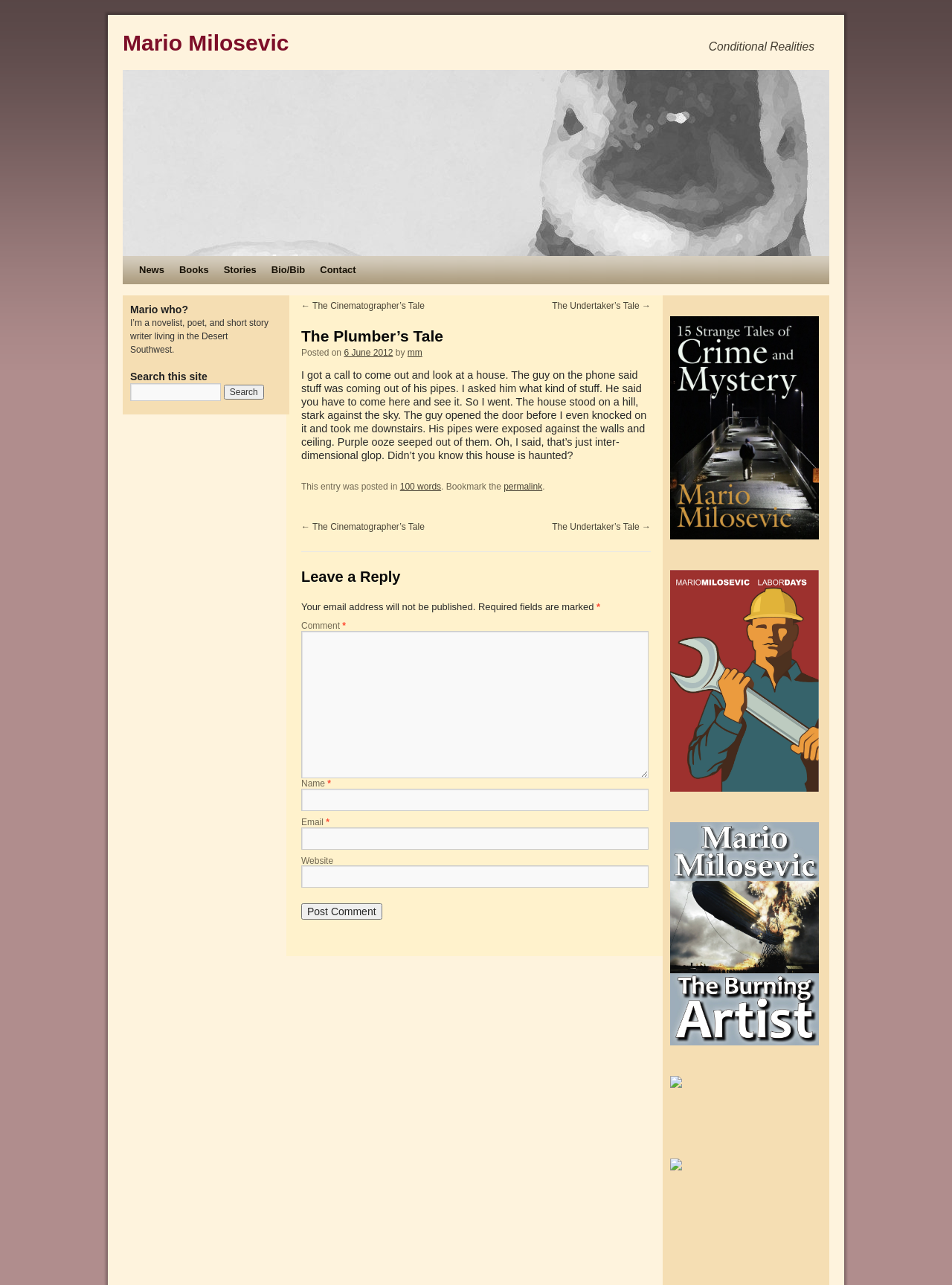Identify and extract the main heading of the webpage.

The Plumber’s Tale